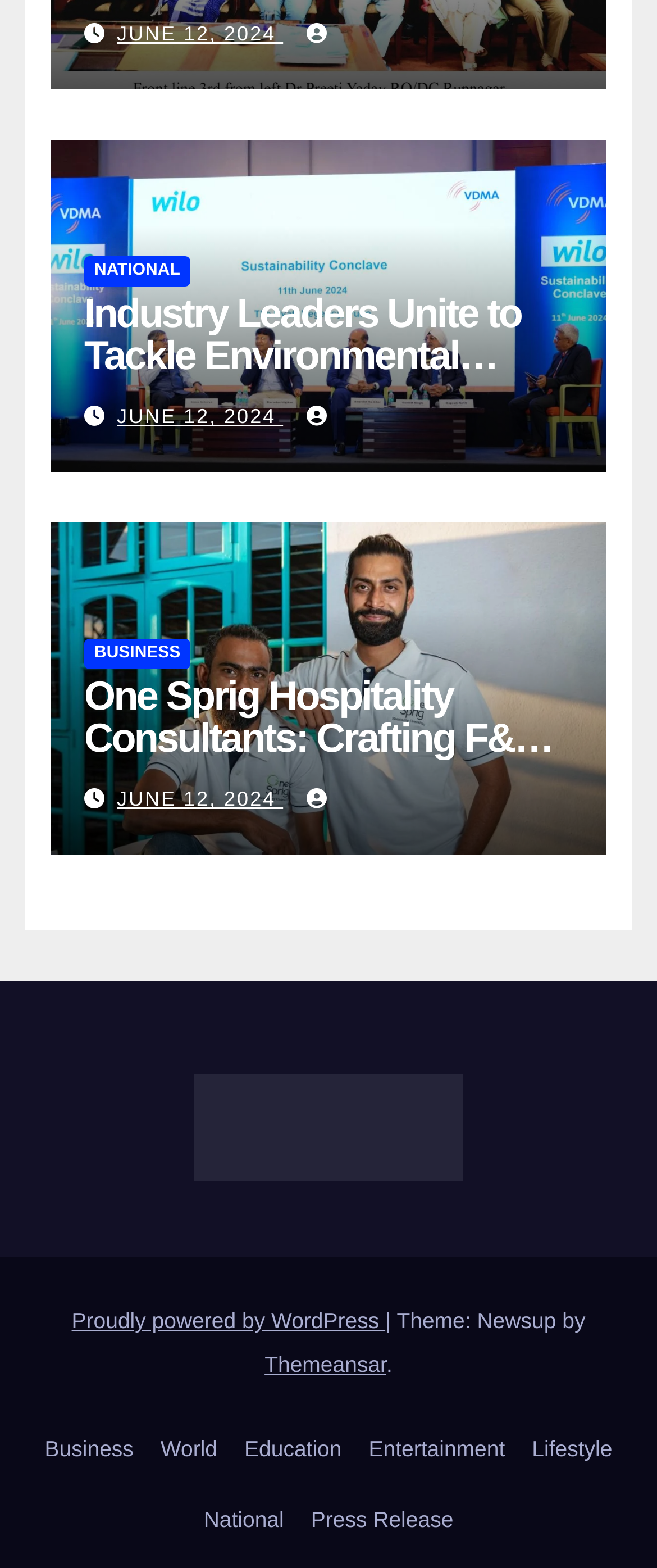Locate the bounding box coordinates of the clickable area to execute the instruction: "go to the Bhaskar Live website". Provide the coordinates as four float numbers between 0 and 1, represented as [left, top, right, bottom].

[0.038, 0.669, 0.962, 0.77]